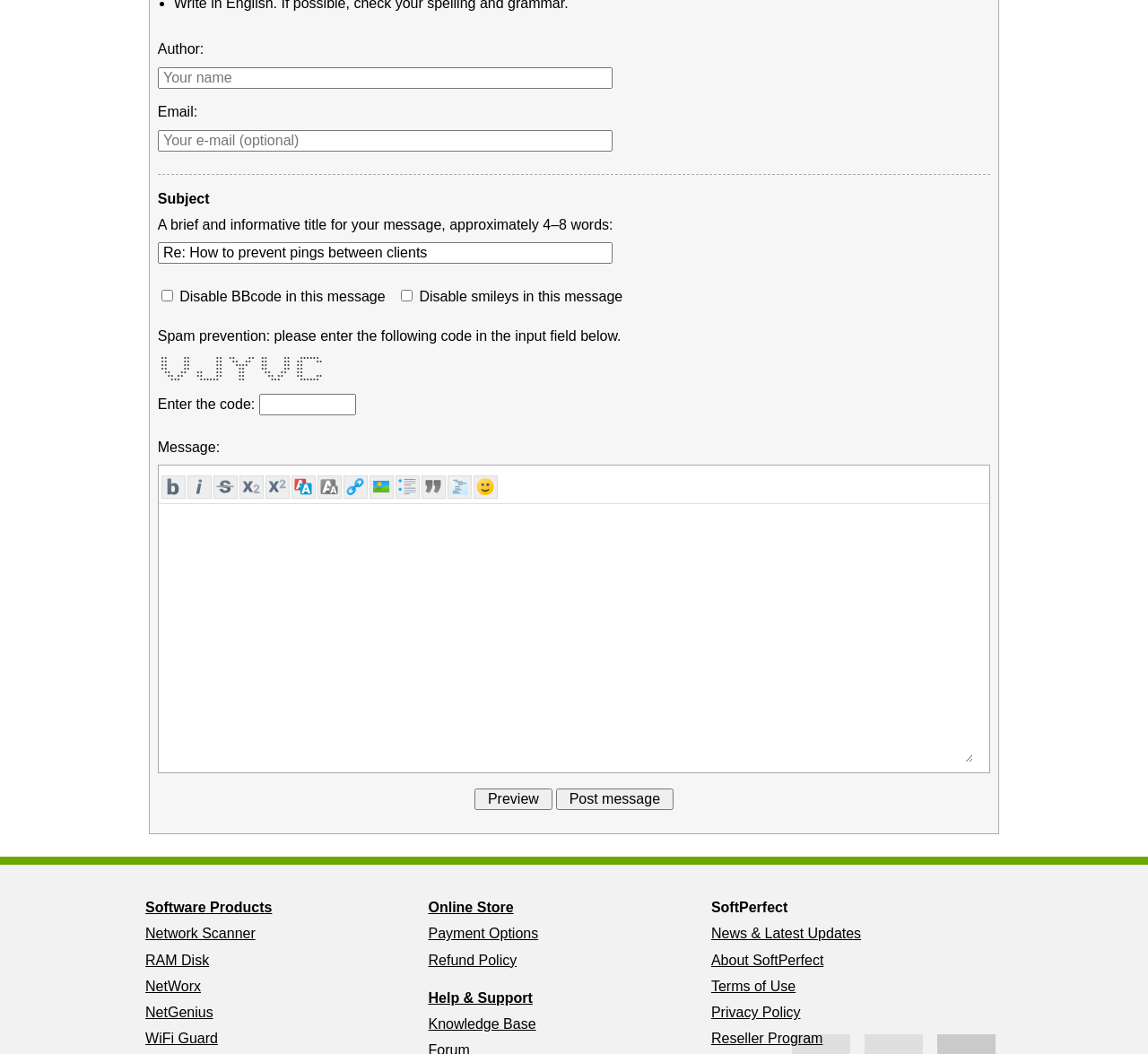Respond with a single word or phrase for the following question: 
What is the purpose of the spam prevention code?

To prevent spam